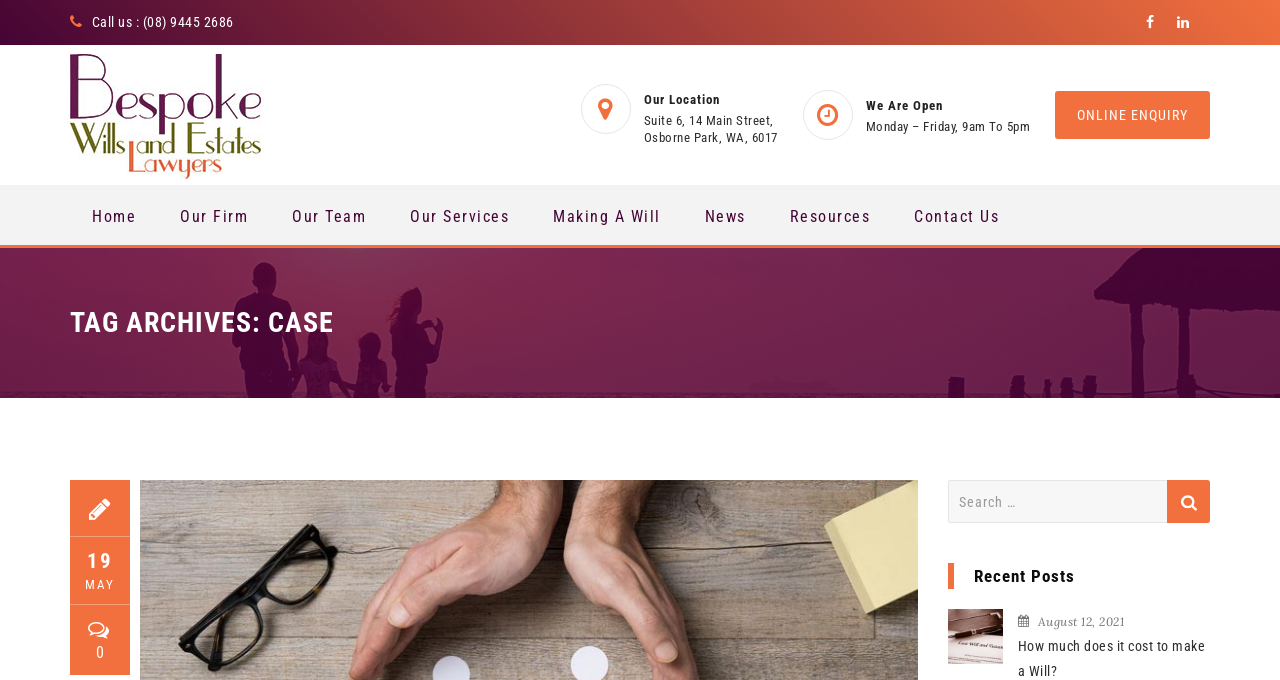Please locate and generate the primary heading on this webpage.

TAG ARCHIVES: CASE